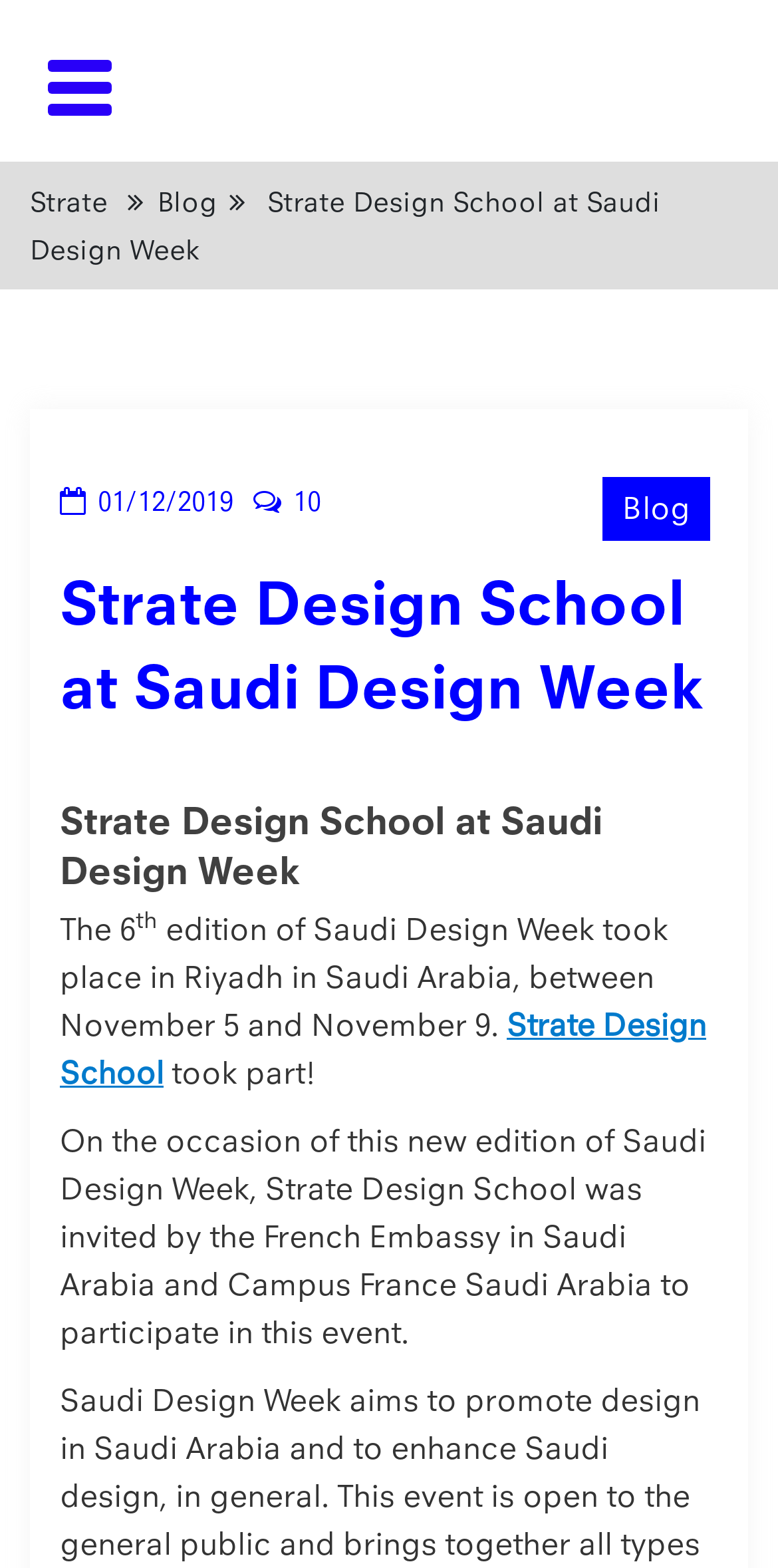Please reply to the following question using a single word or phrase: 
What is the date of the event?

November 5-9